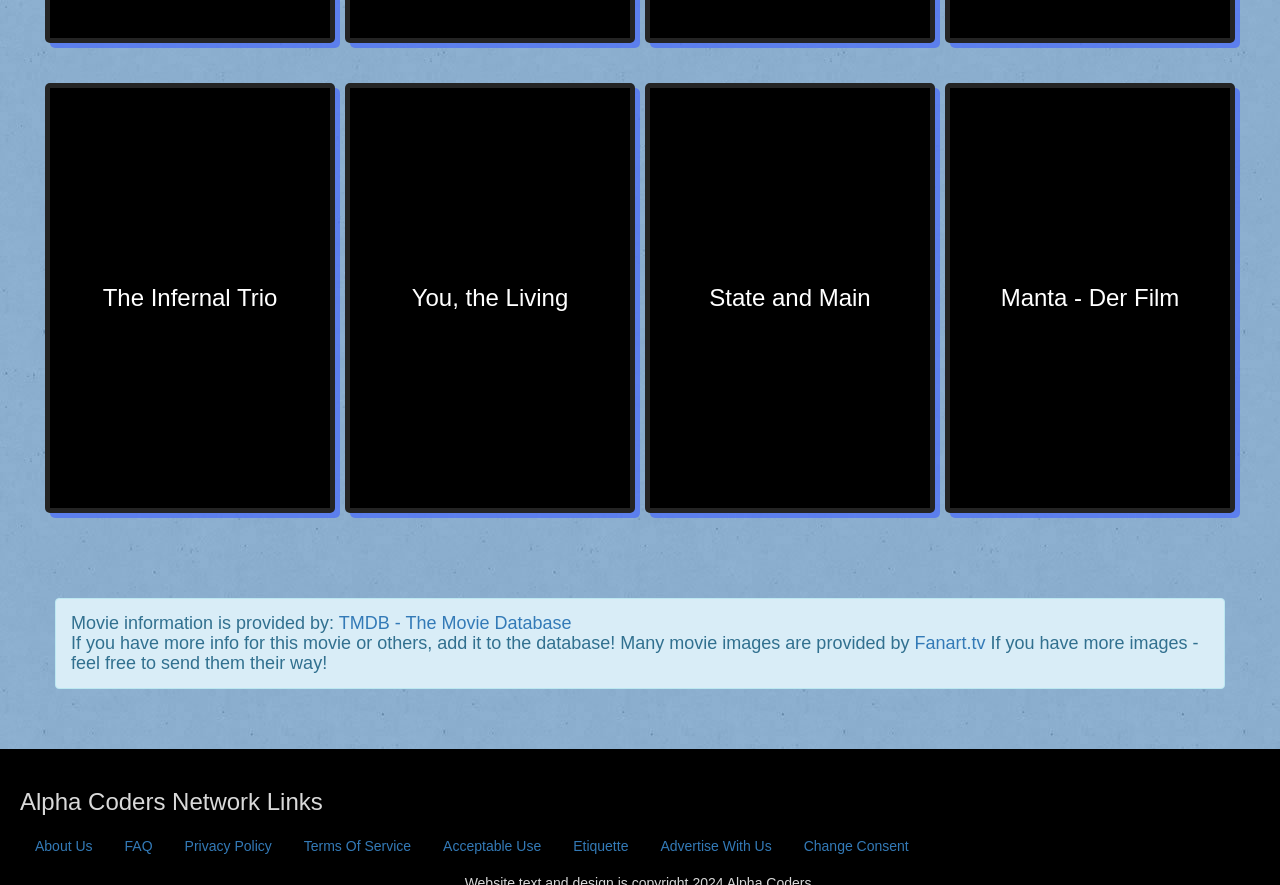Locate the bounding box coordinates of the element to click to perform the following action: 'go to About us'. The coordinates should be given as four float values between 0 and 1, in the form of [left, top, right, bottom].

None